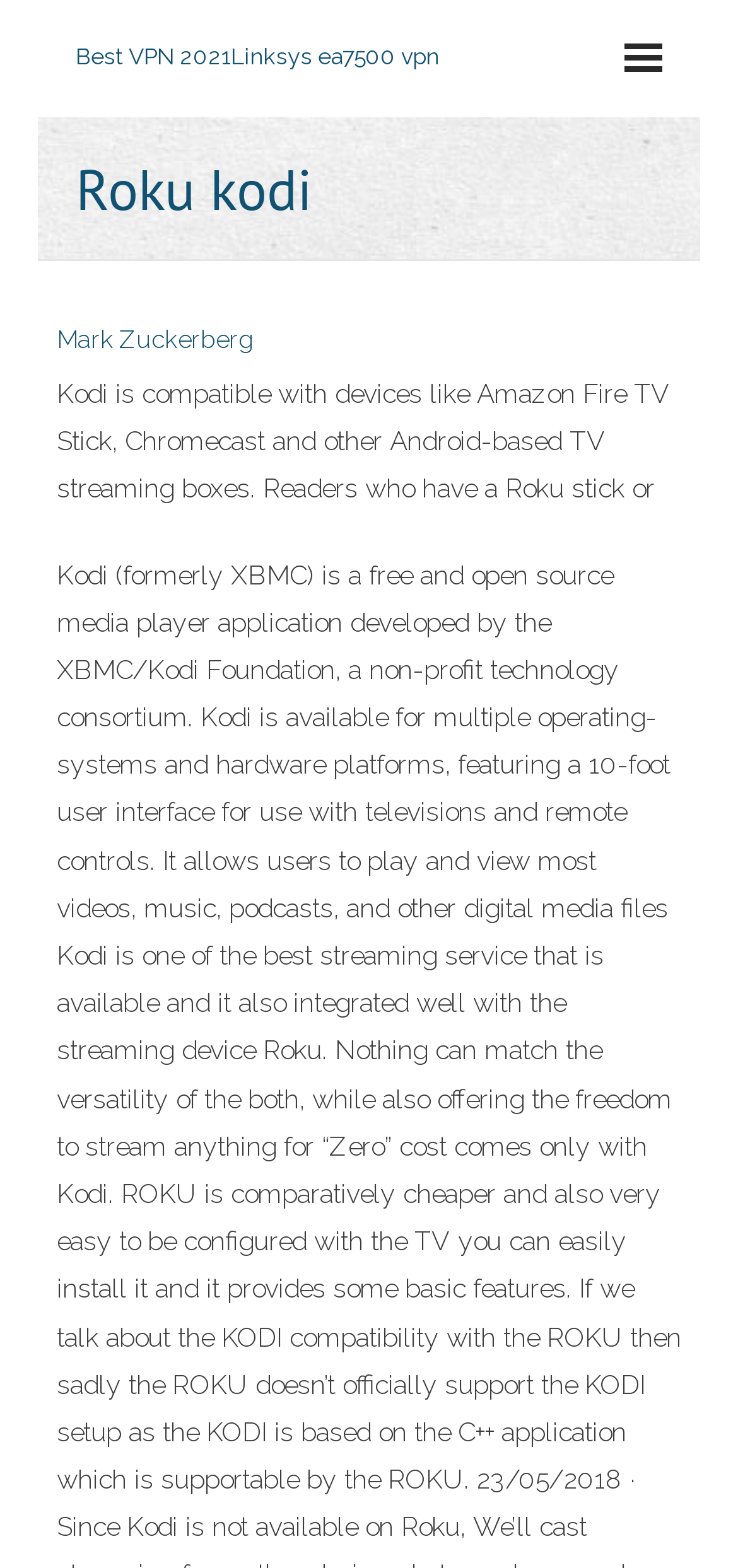Using the given element description, provide the bounding box coordinates (top-left x, top-left y, bottom-right x, bottom-right y) for the corresponding UI element in the screenshot: alt="Irshad"

None